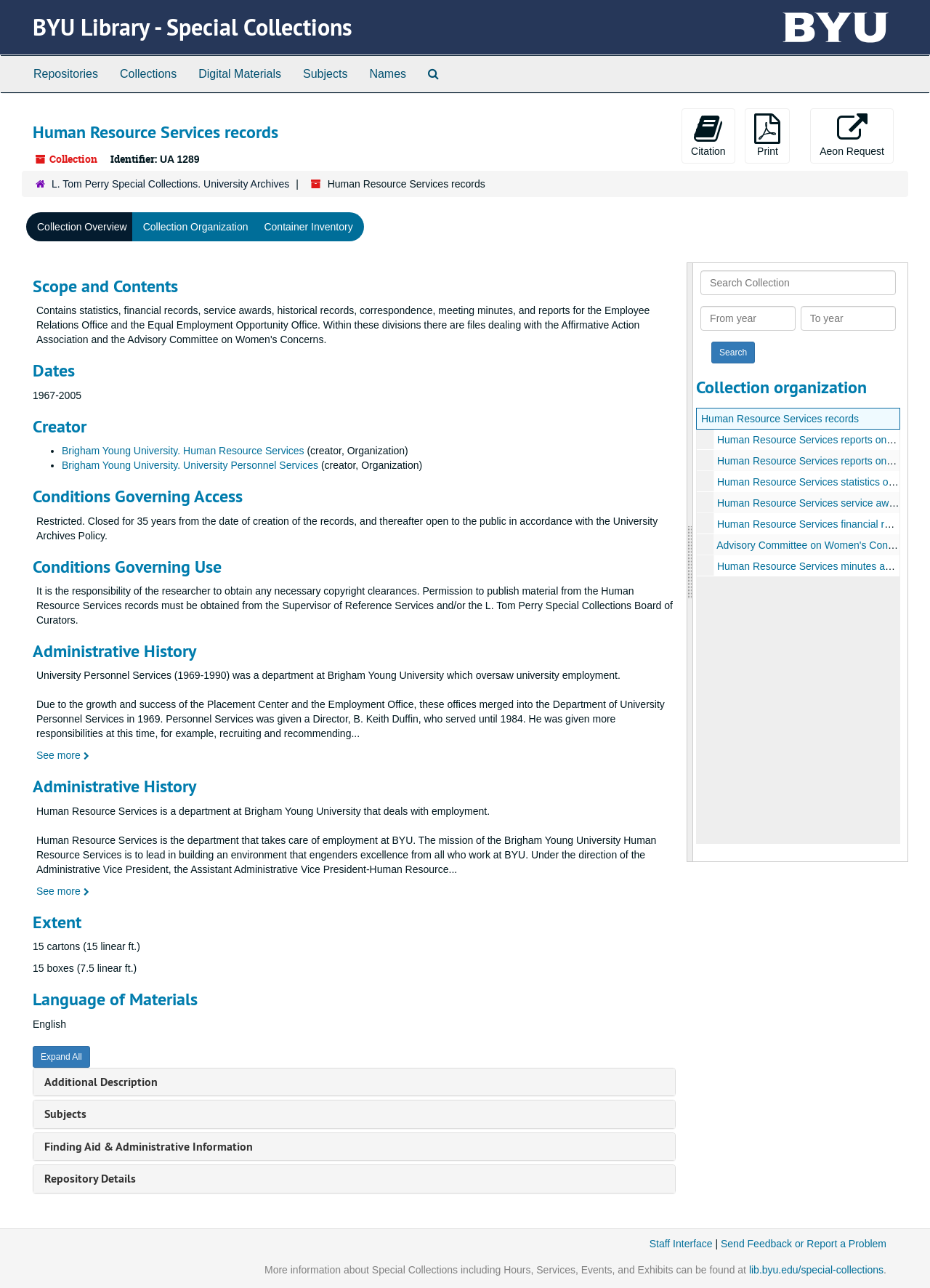Provide the bounding box coordinates of the section that needs to be clicked to accomplish the following instruction: "Search the collection."

[0.765, 0.265, 0.812, 0.282]